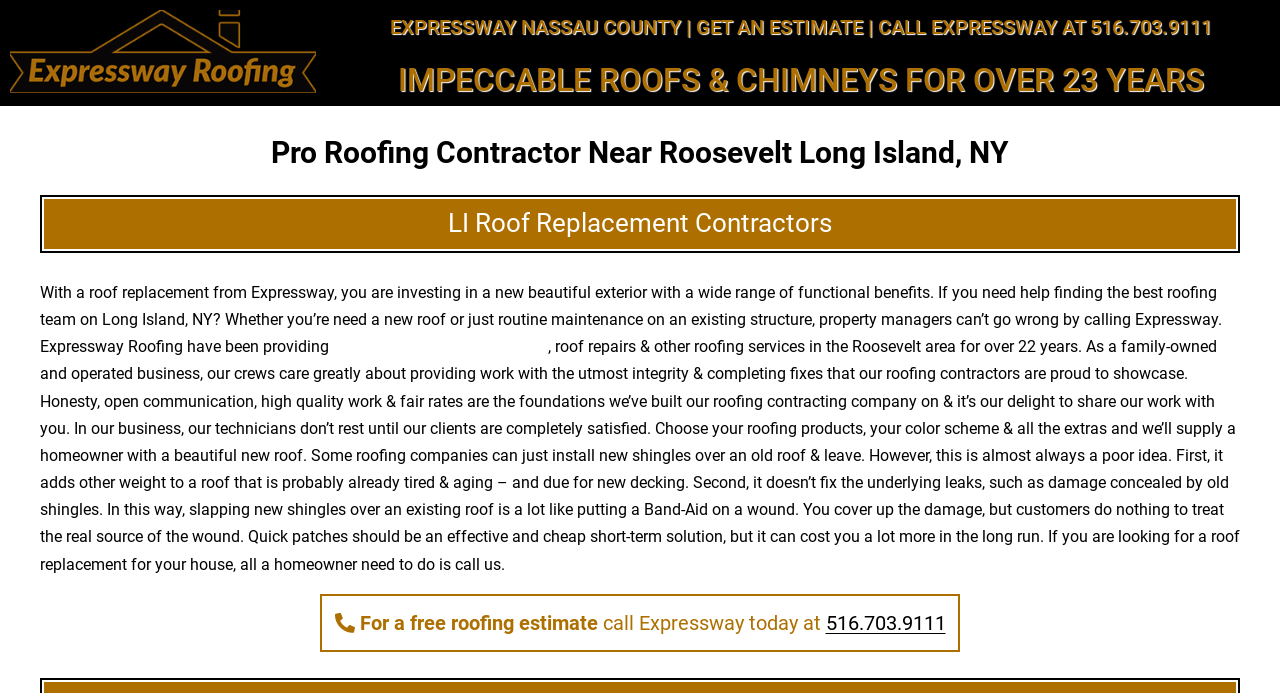With reference to the screenshot, provide a detailed response to the question below:
What is the company's approach to roofing contracting?

I found this information in the paragraph that starts with 'Honesty, open communication...' where it explains that these are the foundations of Expressway's roofing contracting company.